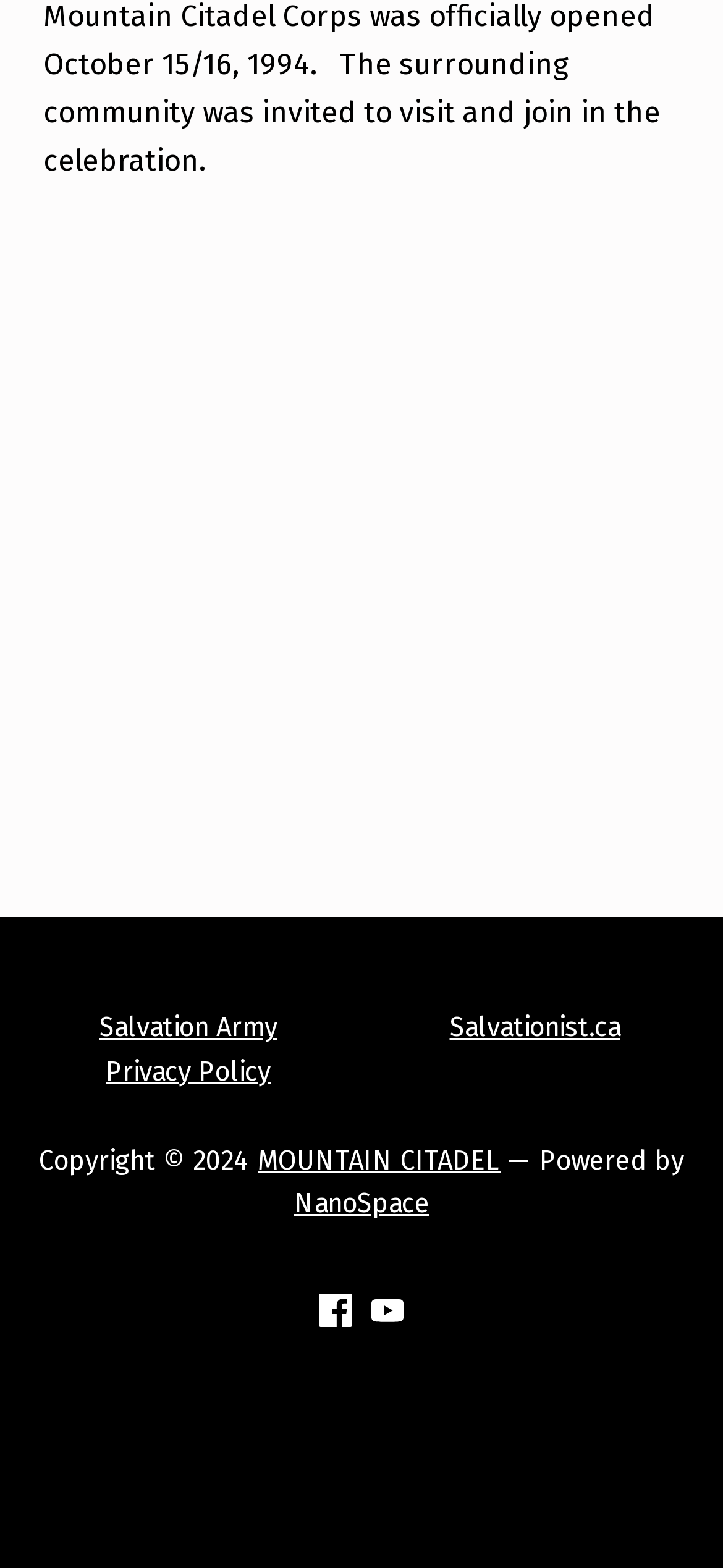How many social media links are there?
Use the information from the screenshot to give a comprehensive response to the question.

The answer can be found by counting the number of social media links on the webpage. There are two links, one for Facebook and one for YouTube, which can be identified by their icon images and link texts.